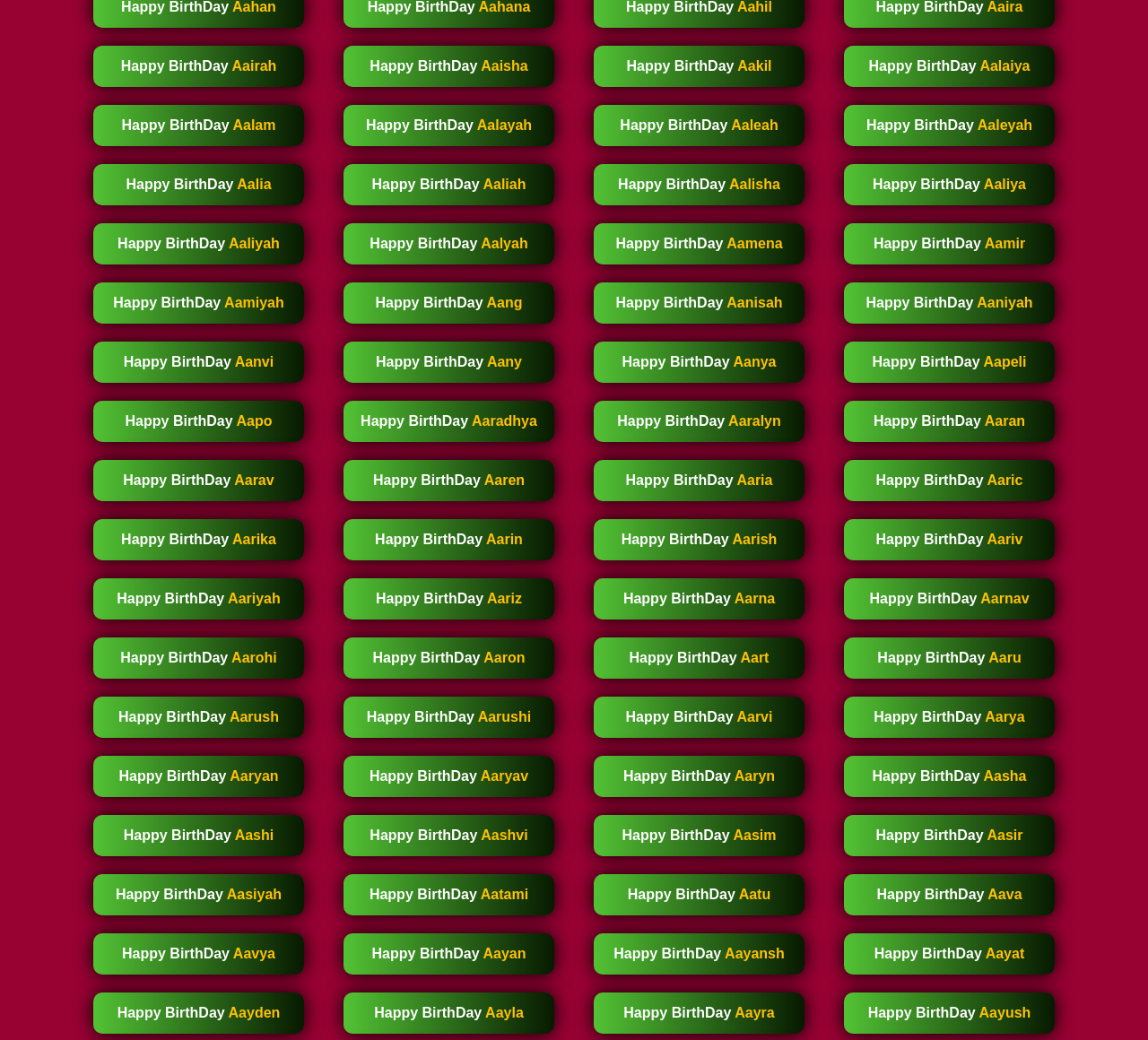Provide a brief response using a word or short phrase to this question:
What is the purpose of this webpage?

Birthday wishes